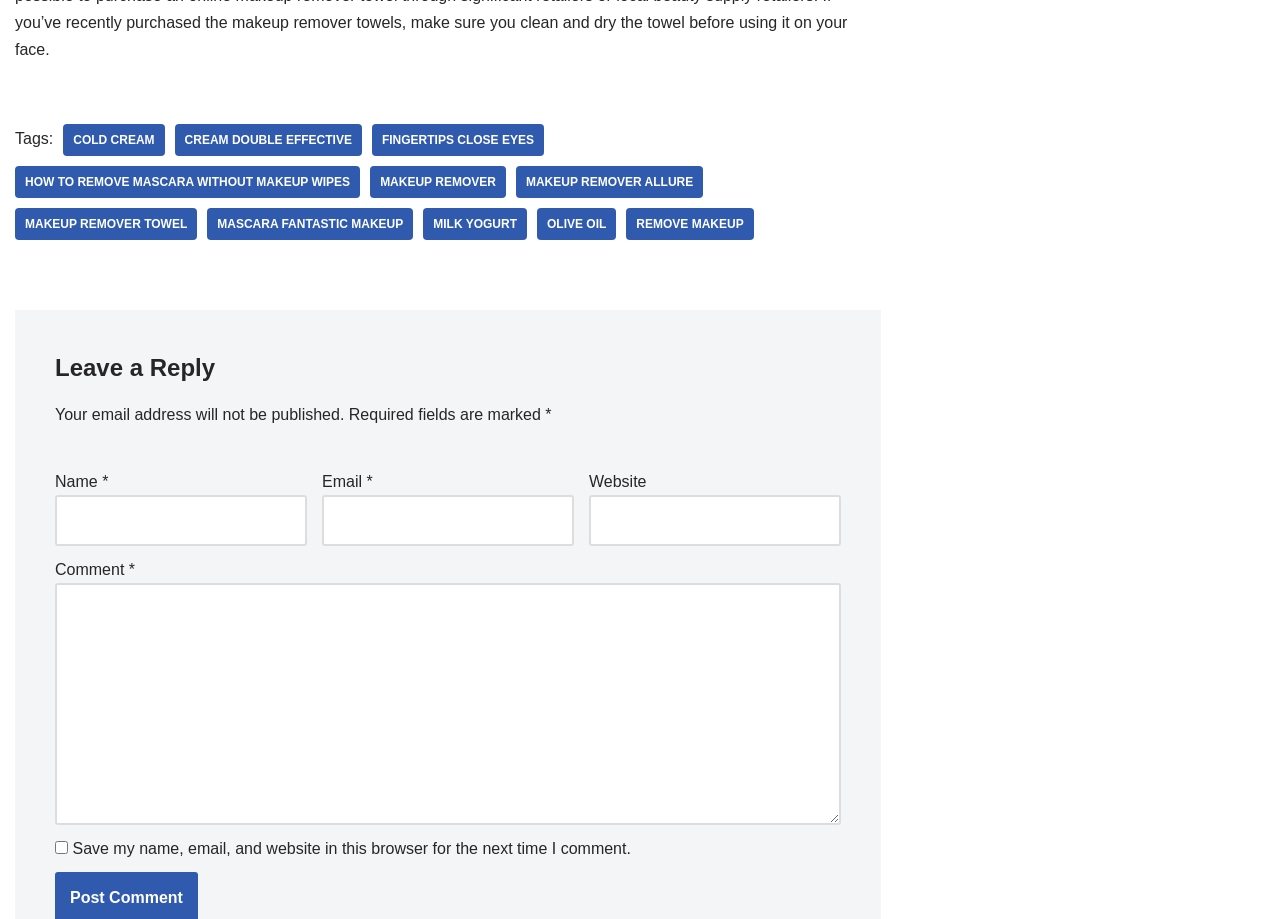What is the first link on the webpage?
Provide a comprehensive and detailed answer to the question.

The first link on the webpage is 'COLD CREAM', which is likely a method or product related to removing makeup.